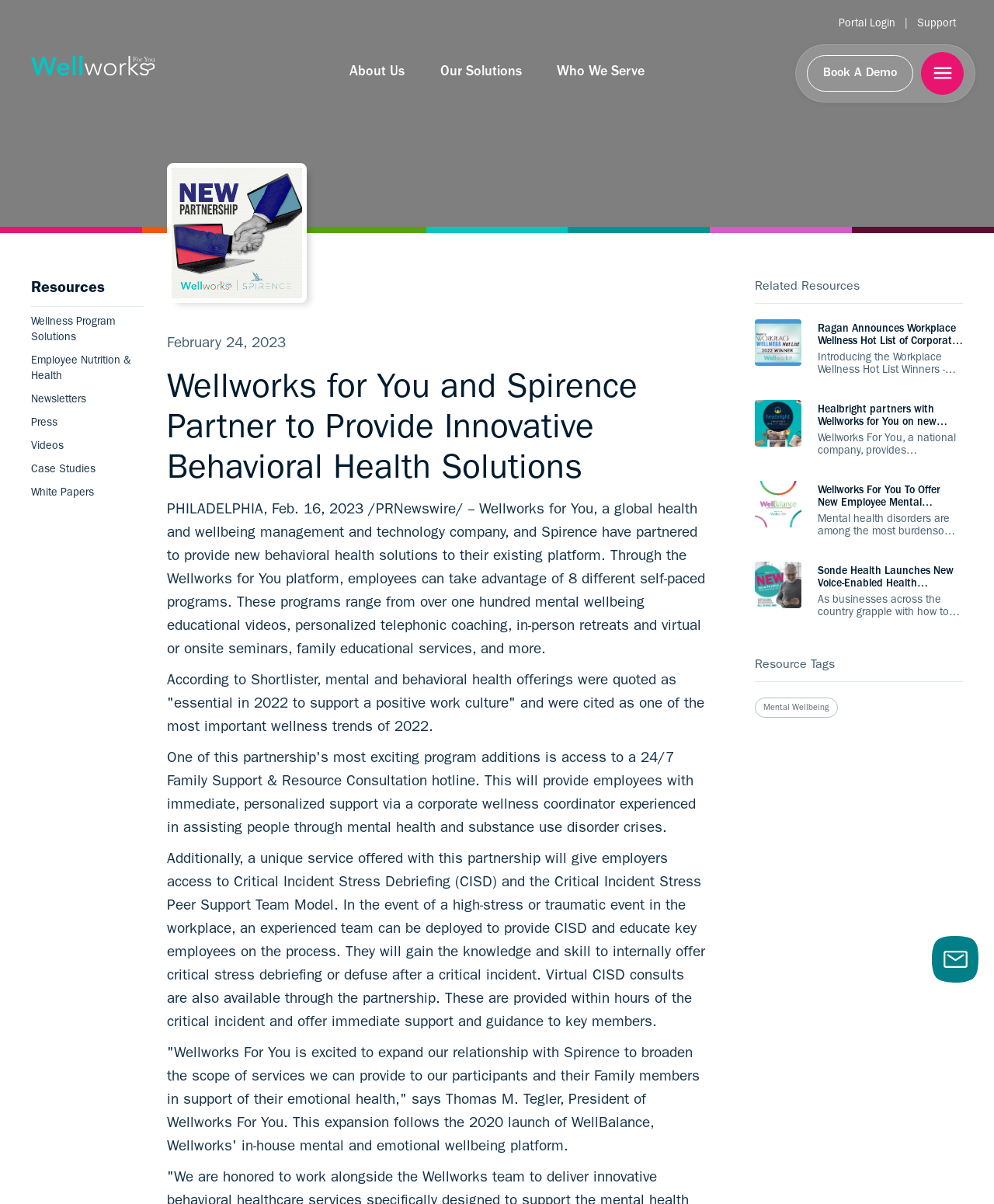Determine the bounding box for the described UI element: "Who We Serve".

[0.56, 0.048, 0.648, 0.074]